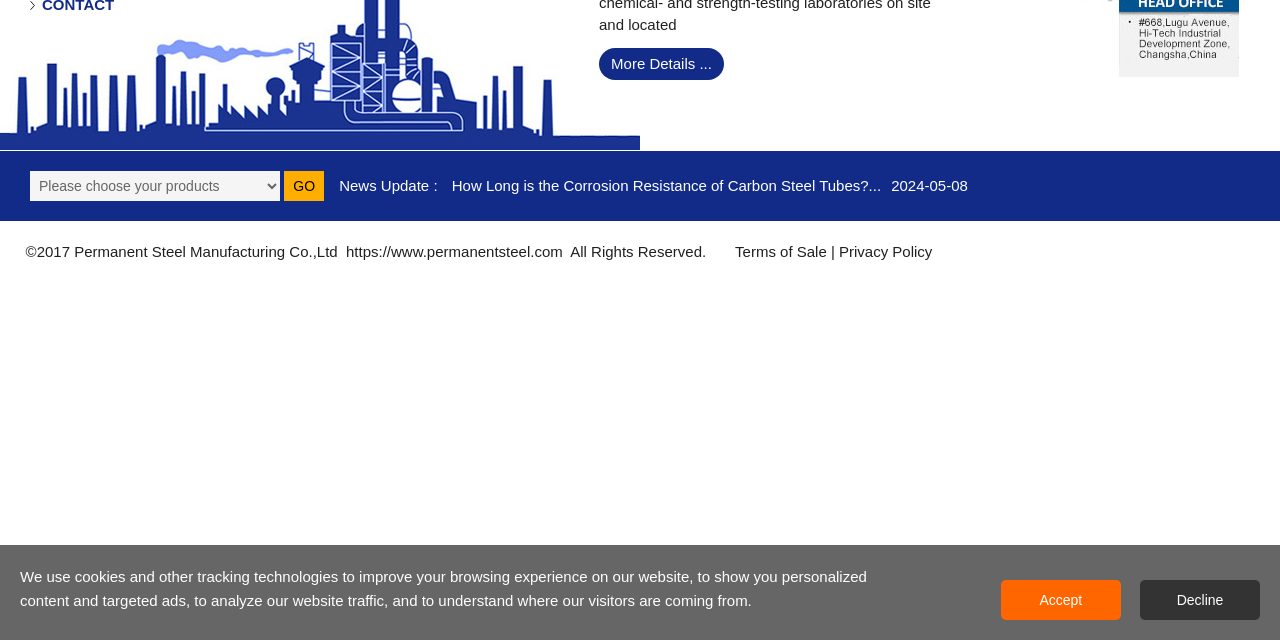For the given element description Decline, determine the bounding box coordinates of the UI element. The coordinates should follow the format (top-left x, top-left y, bottom-right x, bottom-right y) and be within the range of 0 to 1.

[0.919, 0.925, 0.956, 0.95]